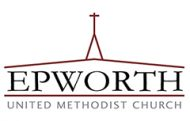What is the church's mission?
Answer the question with a thorough and detailed explanation.

According to the caption, Epworth United Methodist Church seeks to welcome individuals from all walks of life, promoting a message of reconciliation and unity within its congregation, which reflects its commitment to inclusivity and service.